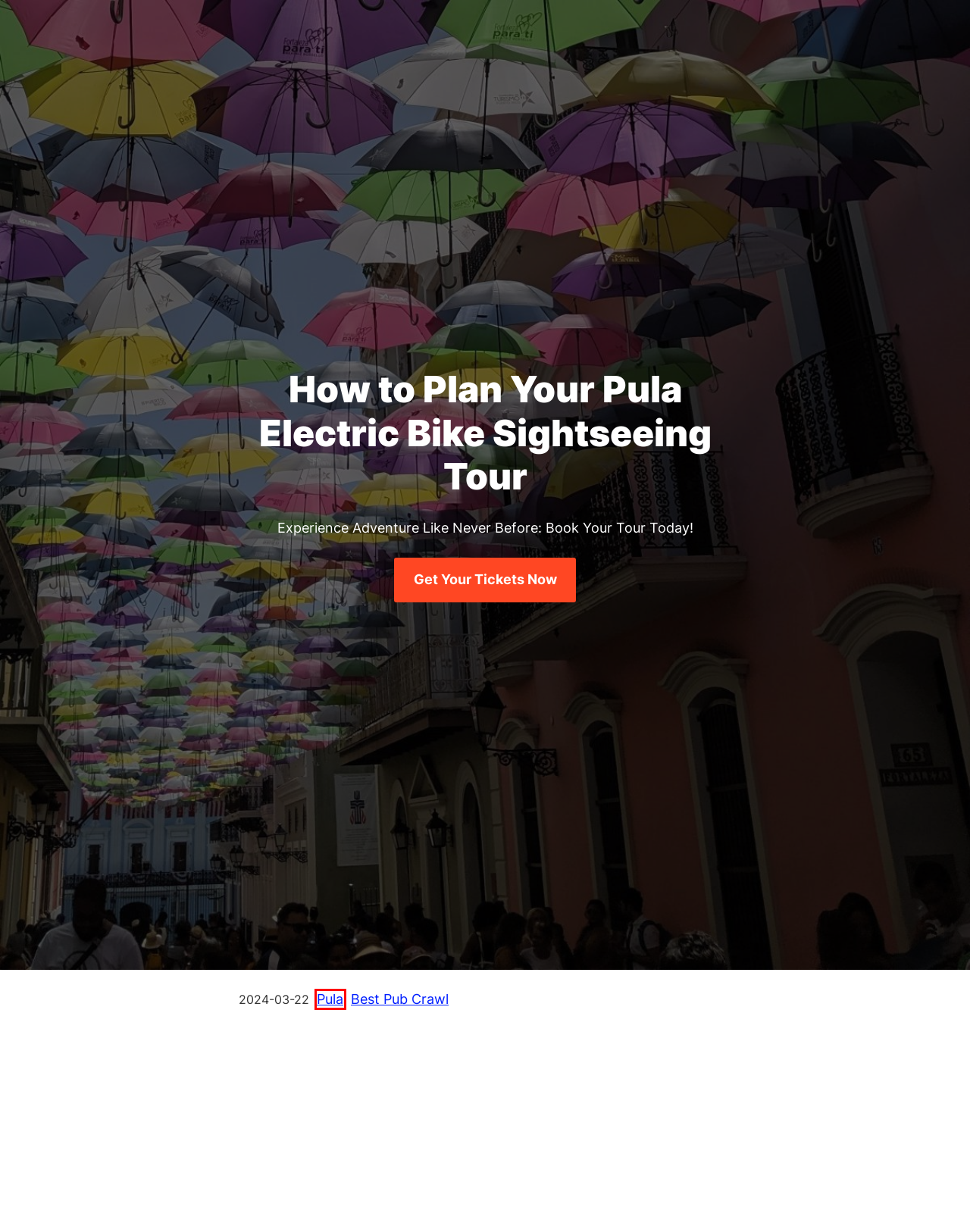Inspect the screenshot of a webpage with a red rectangle bounding box. Identify the webpage description that best corresponds to the new webpage after clicking the element inside the bounding box. Here are the candidates:
A. Author: Best Pub Crawl - BestPubCrawl.com
B. The Ultimate Guide to Exploring the Ancient Amphitheater in Pula - BestPubCrawl.com
C. Privacy Policy - BestPubCrawl.com
D. Tag: Pula - BestPubCrawl.com
E. Contact Us - BestPubCrawl.com
F. BestPubCrawl.com - Best Pub Crawl
G. Category: Excursions - BestPubCrawl.com
H. Affiliate Disclosure - BestPubCrawl.com

D